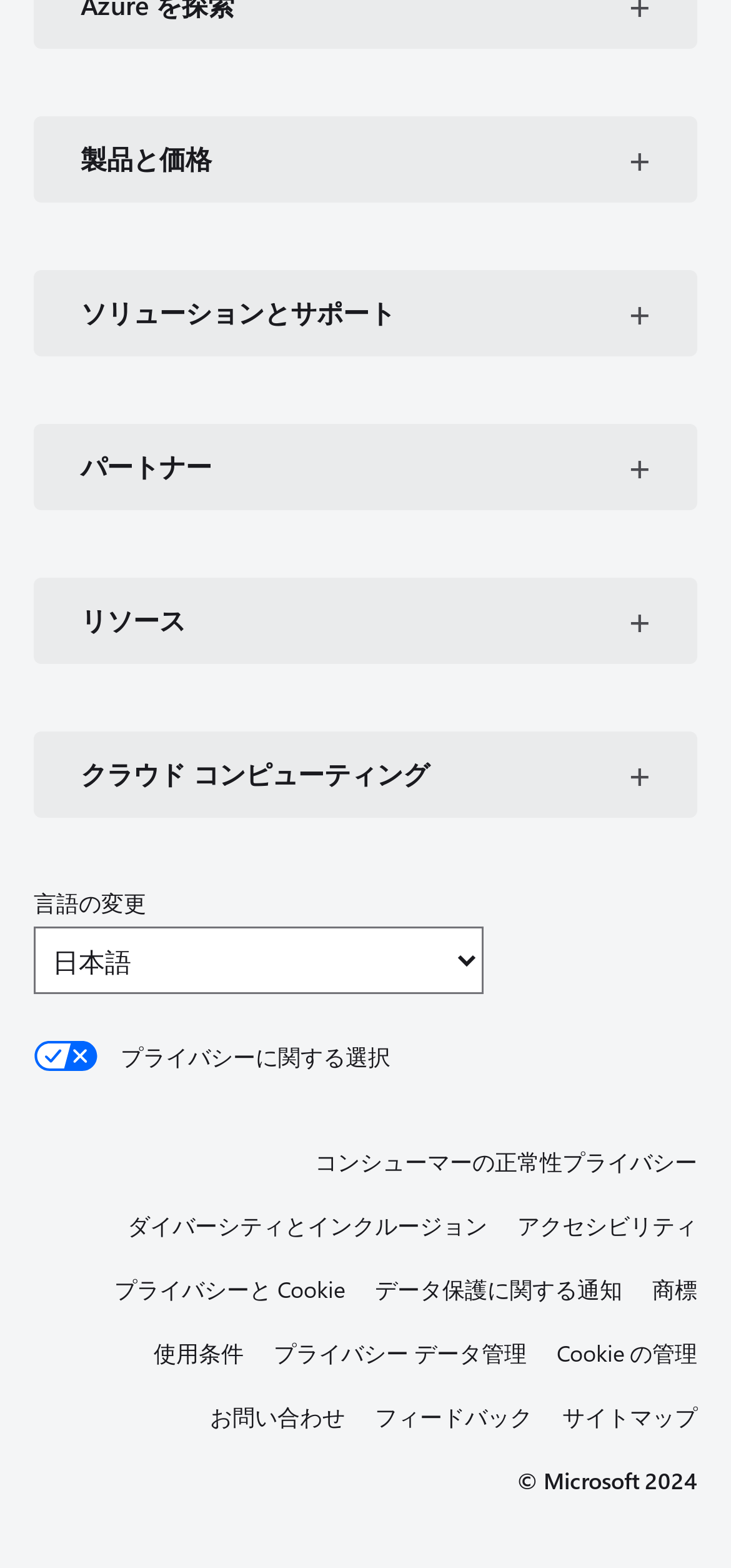Please specify the bounding box coordinates of the clickable region necessary for completing the following instruction: "Learn about California Consumer Privacy Act (CCPA) opt-out". The coordinates must consist of four float numbers between 0 and 1, i.e., [left, top, right, bottom].

[0.046, 0.663, 0.954, 0.684]